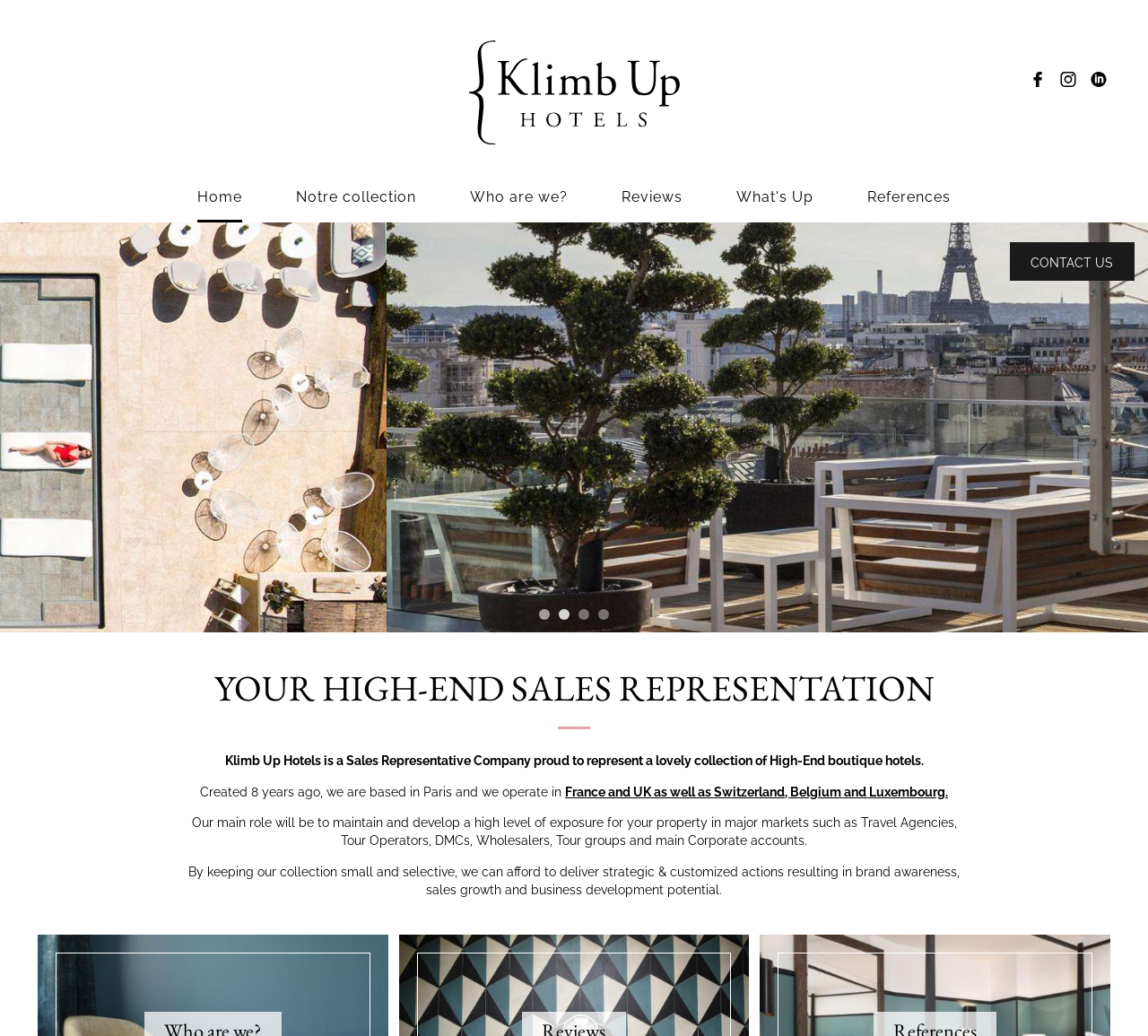Please determine the bounding box coordinates of the element's region to click for the following instruction: "Open Facebook page".

[0.892, 0.069, 0.916, 0.087]